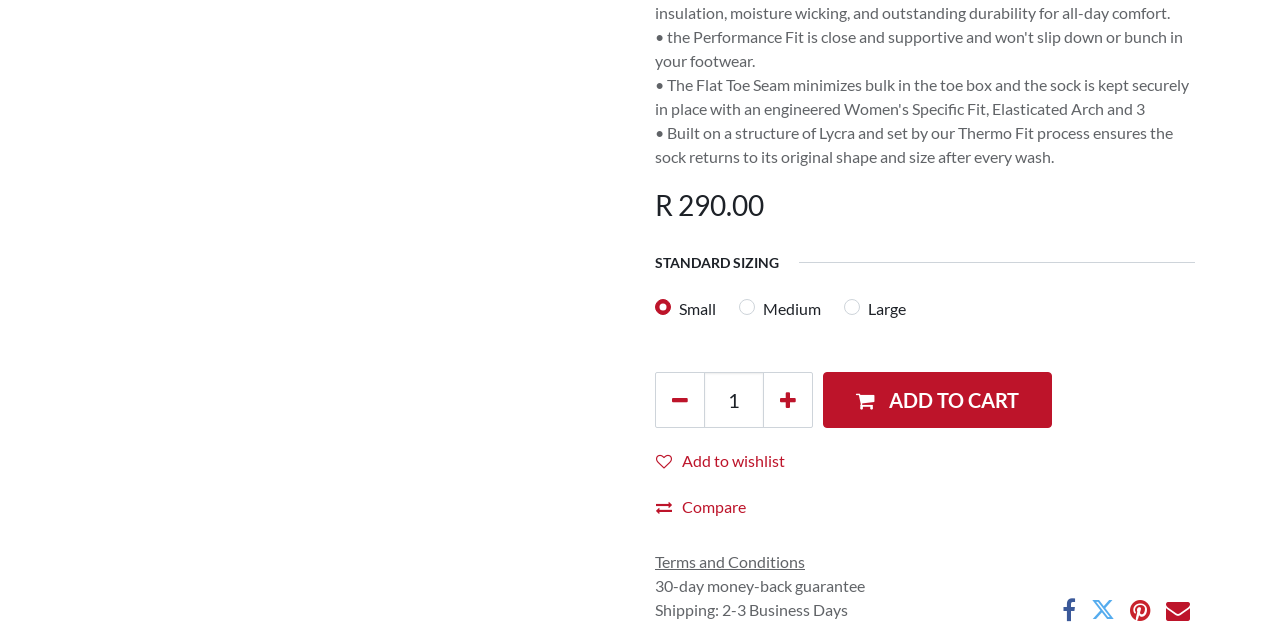From the element description: "Terms and Conditions", extract the bounding box coordinates of the UI element. The coordinates should be expressed as four float numbers between 0 and 1, in the order [left, top, right, bottom].

[0.512, 0.862, 0.629, 0.892]